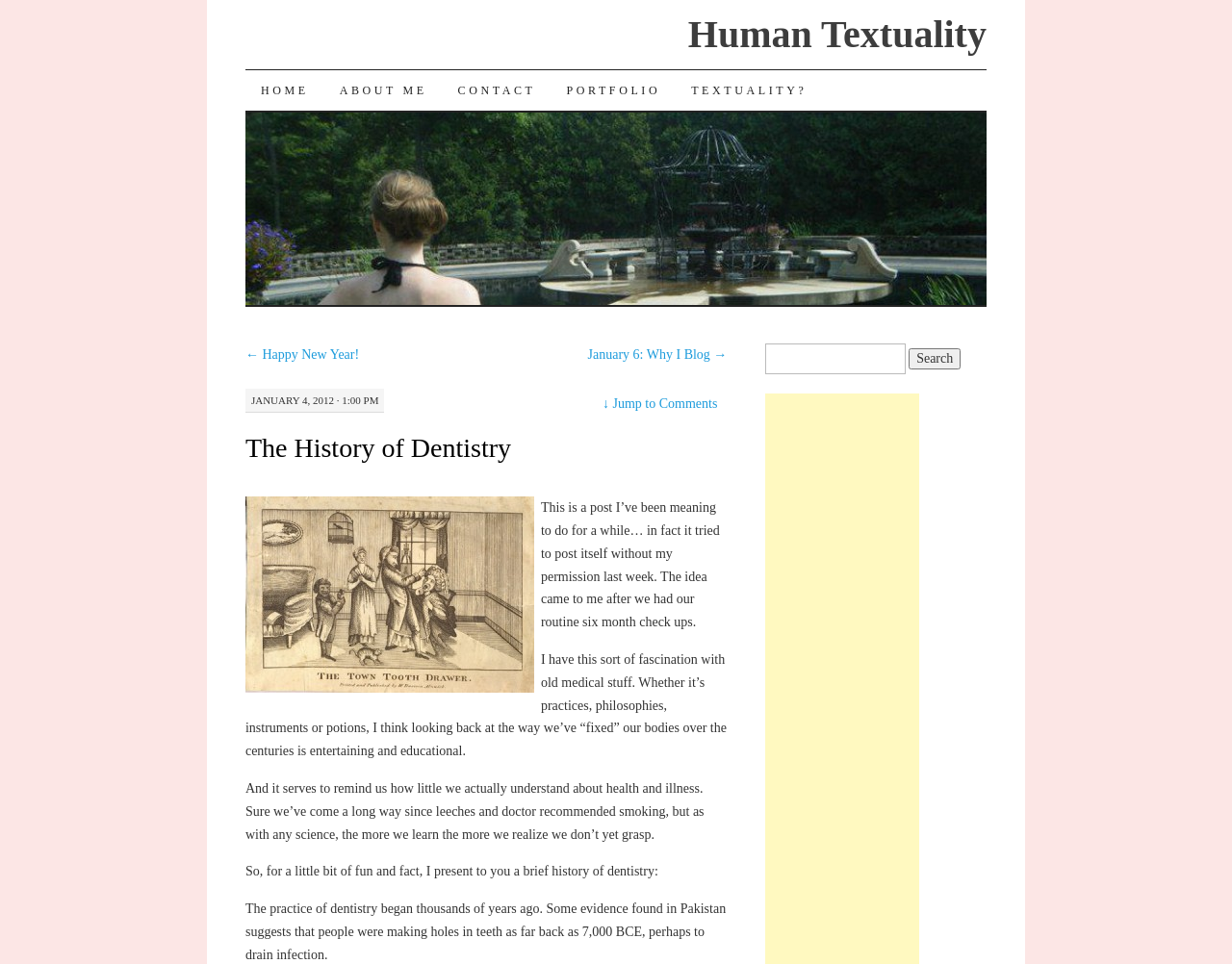Please determine the bounding box coordinates of the area that needs to be clicked to complete this task: 'jump to comments'. The coordinates must be four float numbers between 0 and 1, formatted as [left, top, right, bottom].

[0.489, 0.412, 0.582, 0.427]